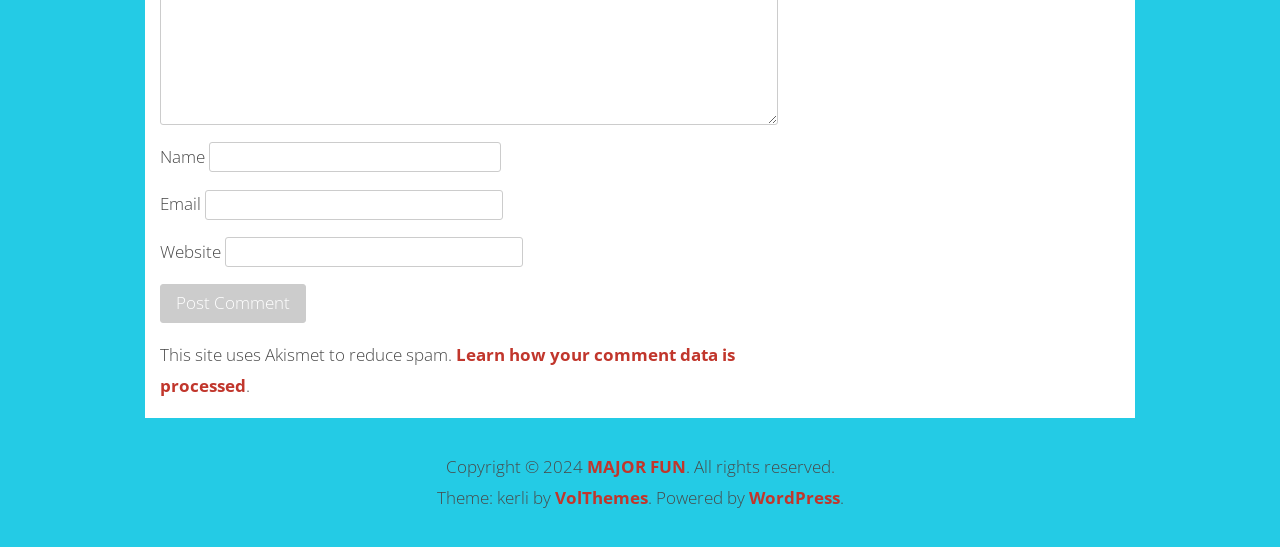Determine the bounding box coordinates for the area you should click to complete the following instruction: "Enter your website".

[0.176, 0.434, 0.409, 0.488]